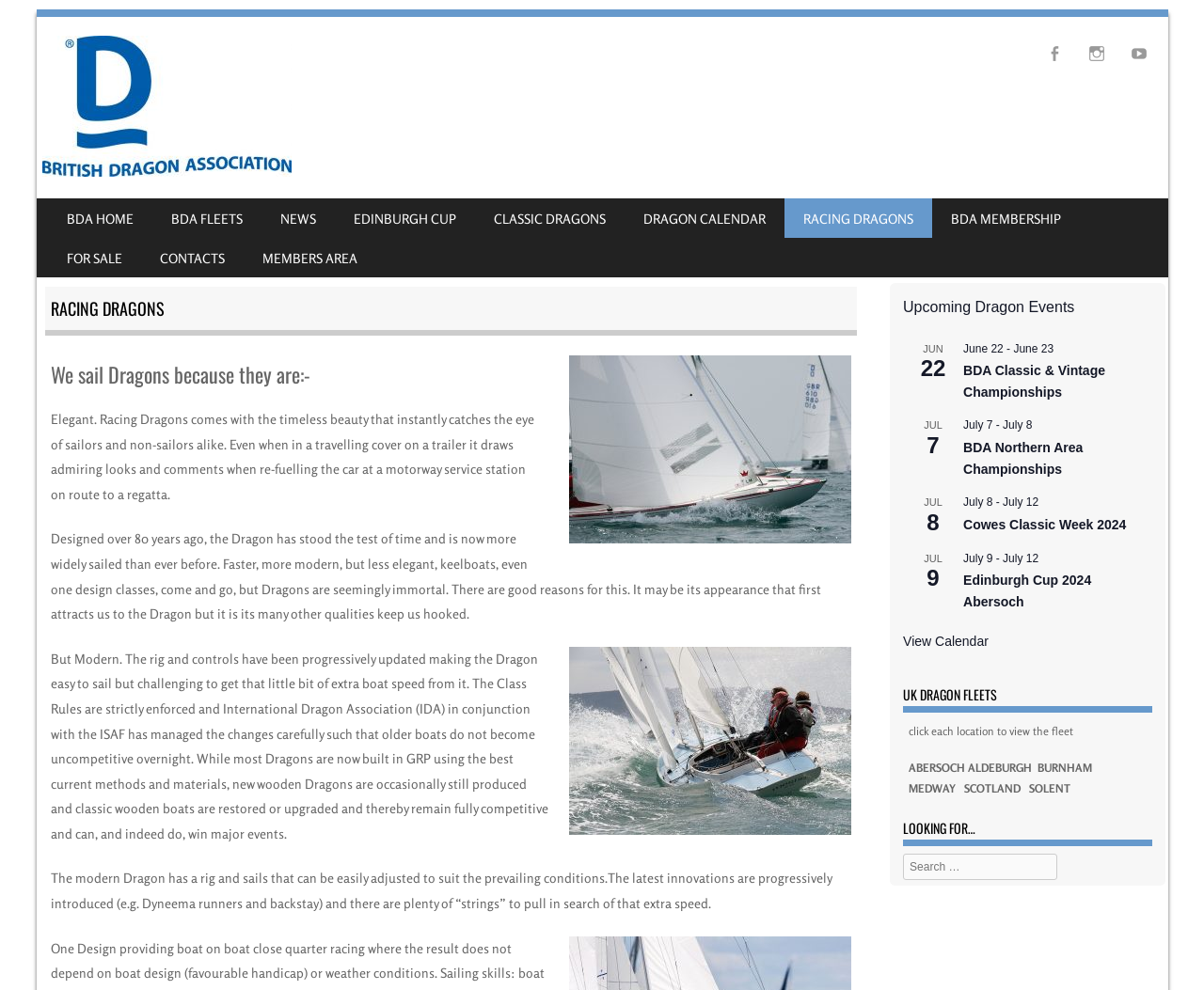Determine the bounding box coordinates of the section to be clicked to follow the instruction: "Click on the Ufton Drama link". The coordinates should be given as four float numbers between 0 and 1, formatted as [left, top, right, bottom].

None